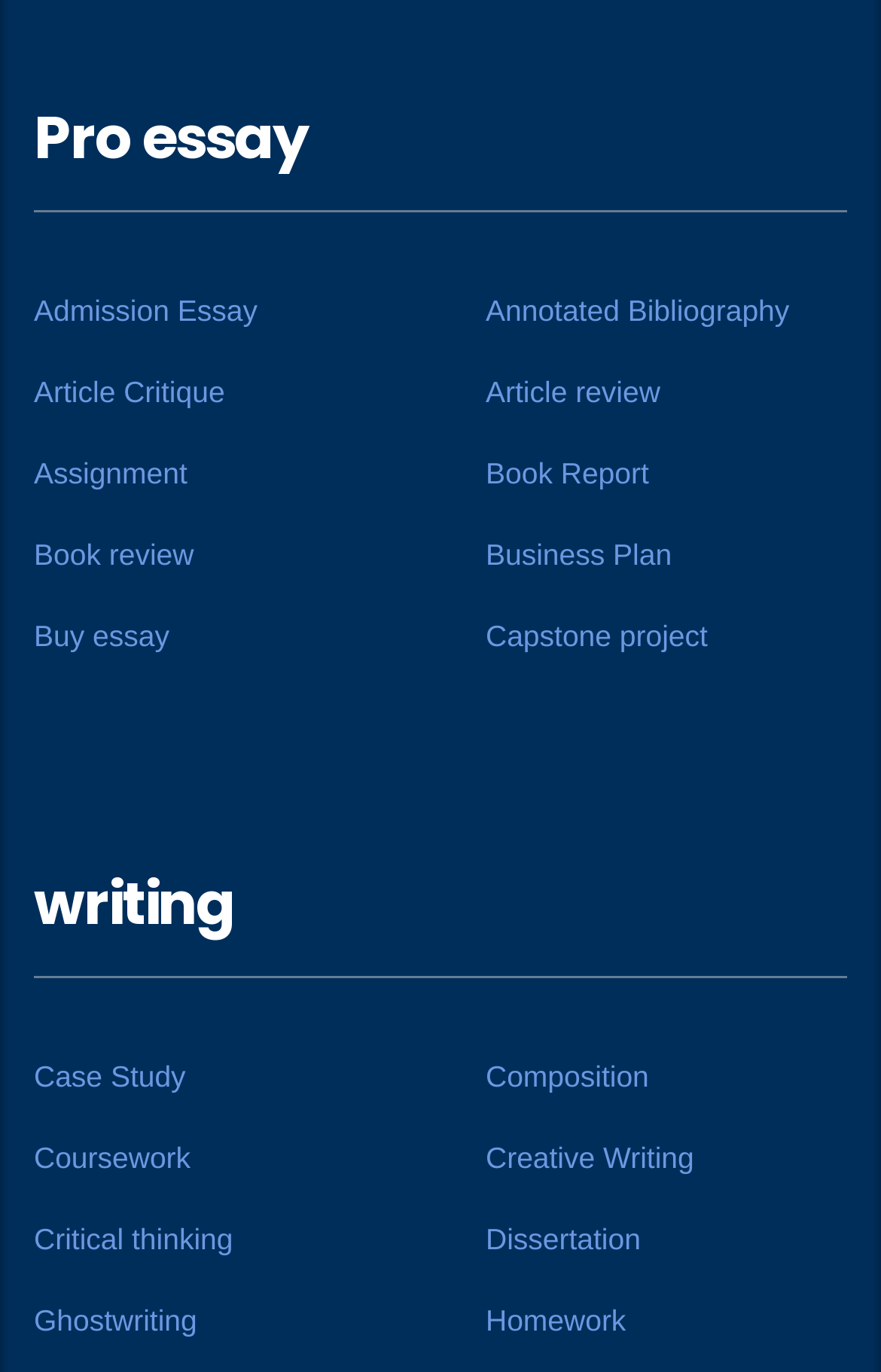What is the last type of writing service listed?
From the screenshot, provide a brief answer in one word or phrase.

Homework